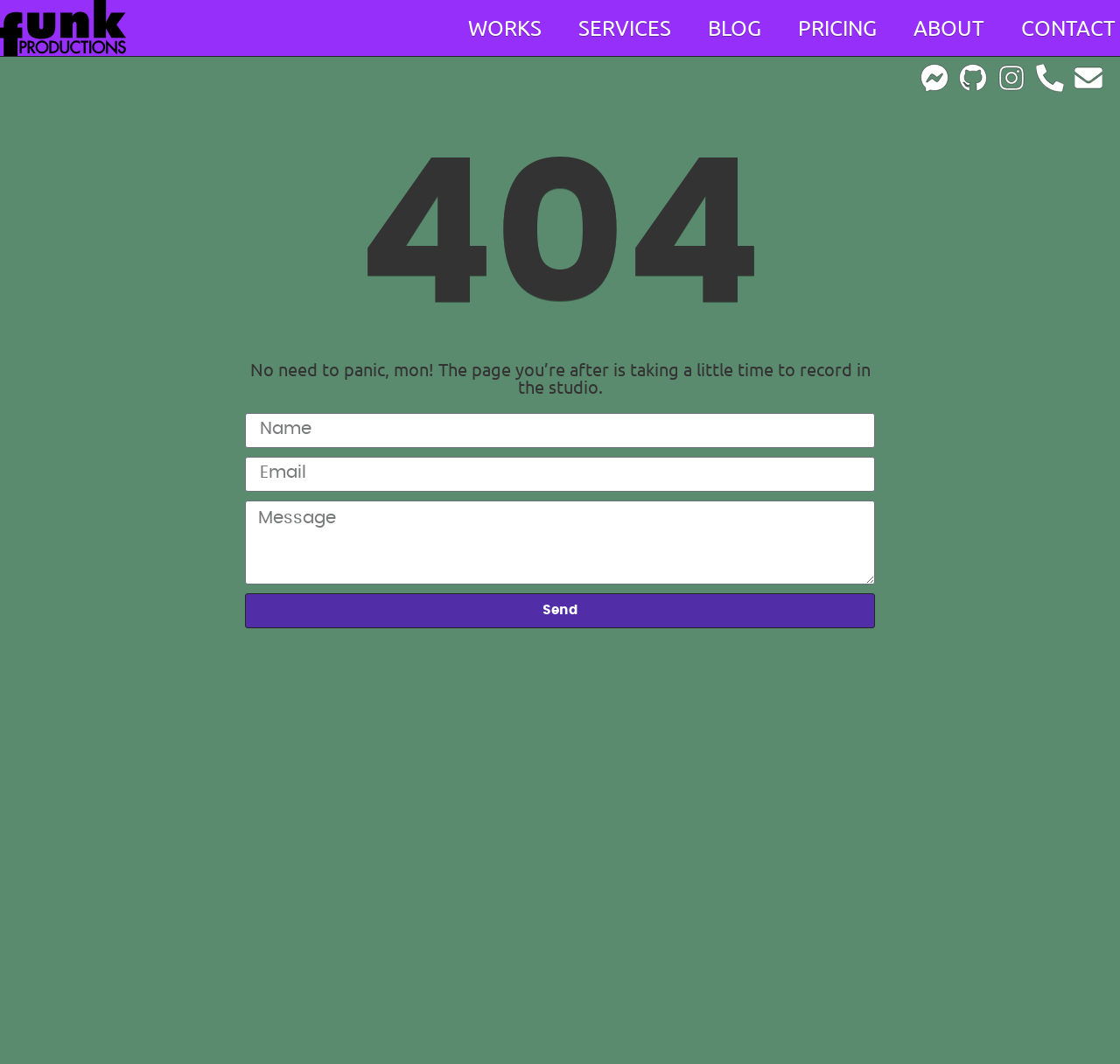Using the details in the image, give a detailed response to the question below:
What is the current page status?

The webpage's meta description and the heading '404' on the page indicate that the current page is not found.